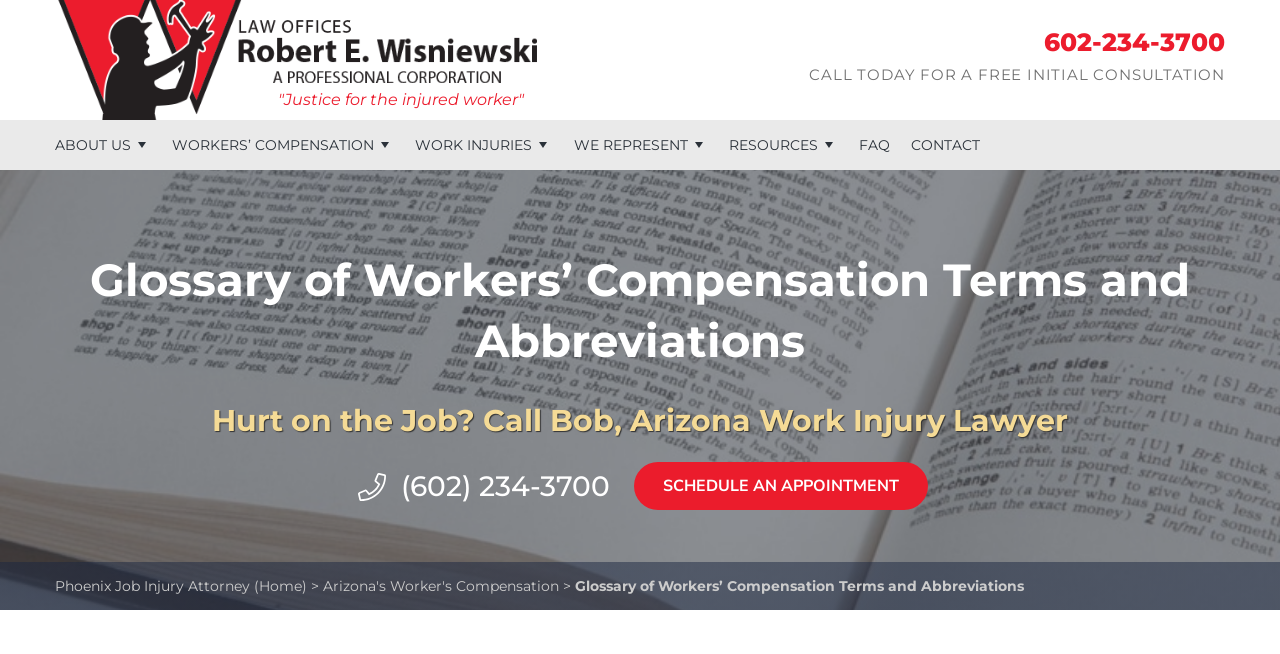What is the phone number to call for a free initial consultation?
Use the screenshot to answer the question with a single word or phrase.

602-234-3700